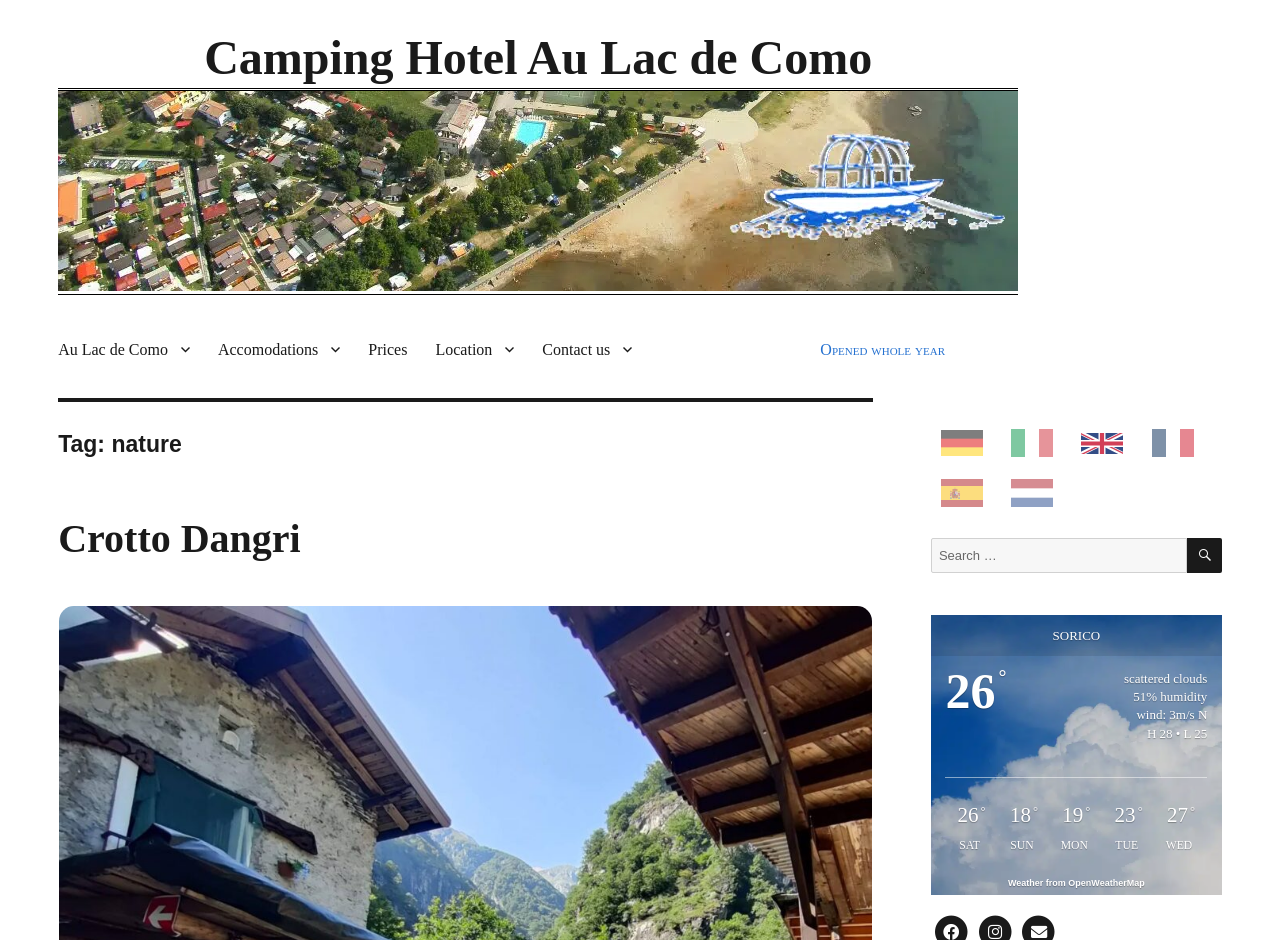Use one word or a short phrase to answer the question provided: 
What is the name of the hotel?

Camping Hotel Au Lac de Como